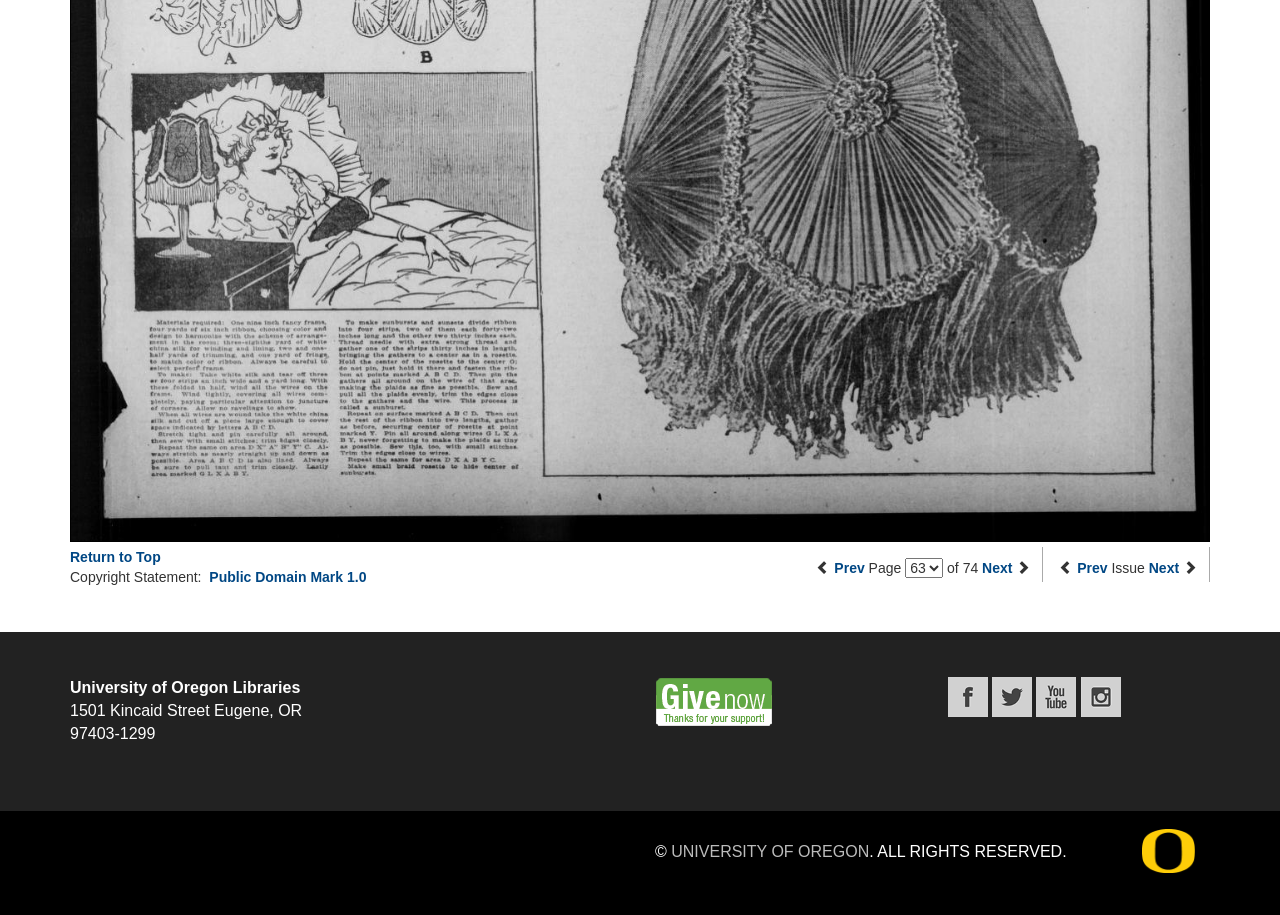How many social media links are there?
Please look at the screenshot and answer using one word or phrase.

5